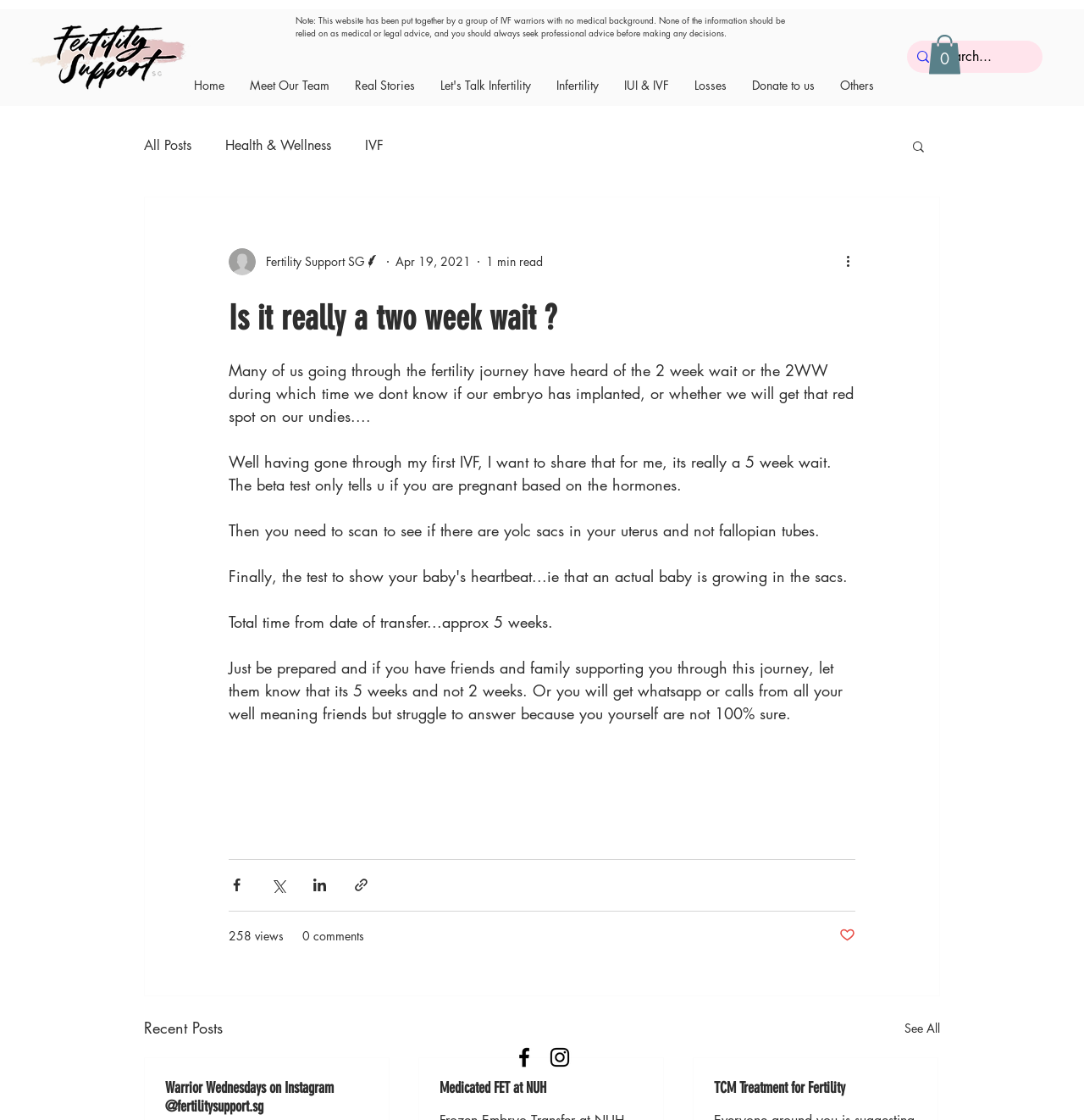Reply to the question with a single word or phrase:
How many views does the article have?

258